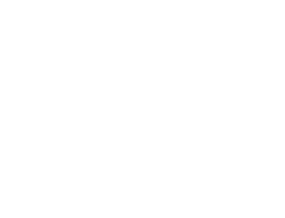Provide a thorough and detailed response to the question by examining the image: 
What is the tone of the narrative associated with the logo?

The context surrounding the logo reflects themes of resilience and hope, resonating with narratives about overcoming challenges, as suggested by the accompanying text discussing personal trials and spirituality.